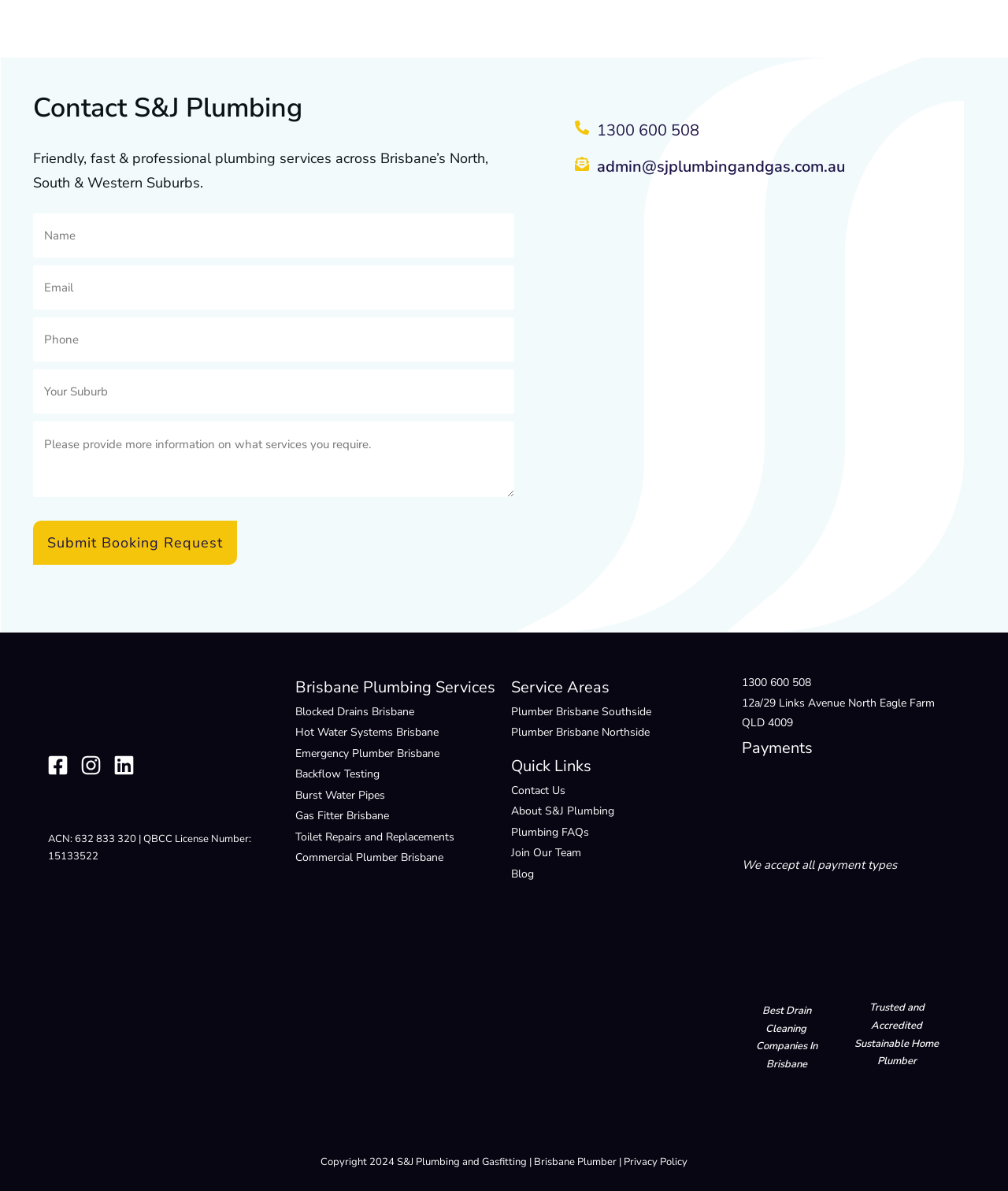Identify the bounding box coordinates for the element you need to click to achieve the following task: "Click the Submit Booking Request button". The coordinates must be four float values ranging from 0 to 1, formatted as [left, top, right, bottom].

[0.033, 0.437, 0.235, 0.474]